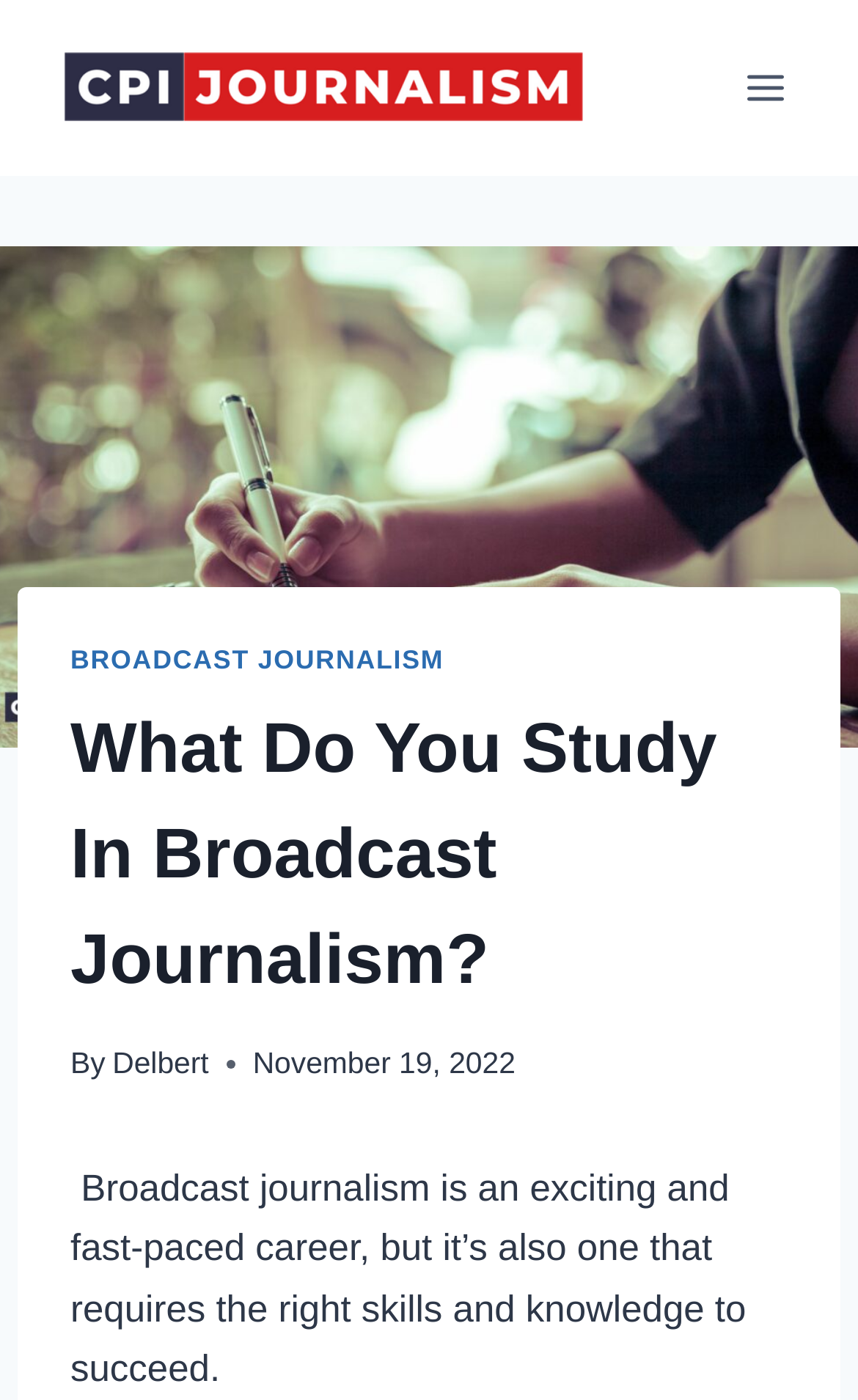Using the elements shown in the image, answer the question comprehensively: When was the article published?

The publication date of the article can be found below the main heading, where it says 'November 19, 2022' in a time element.